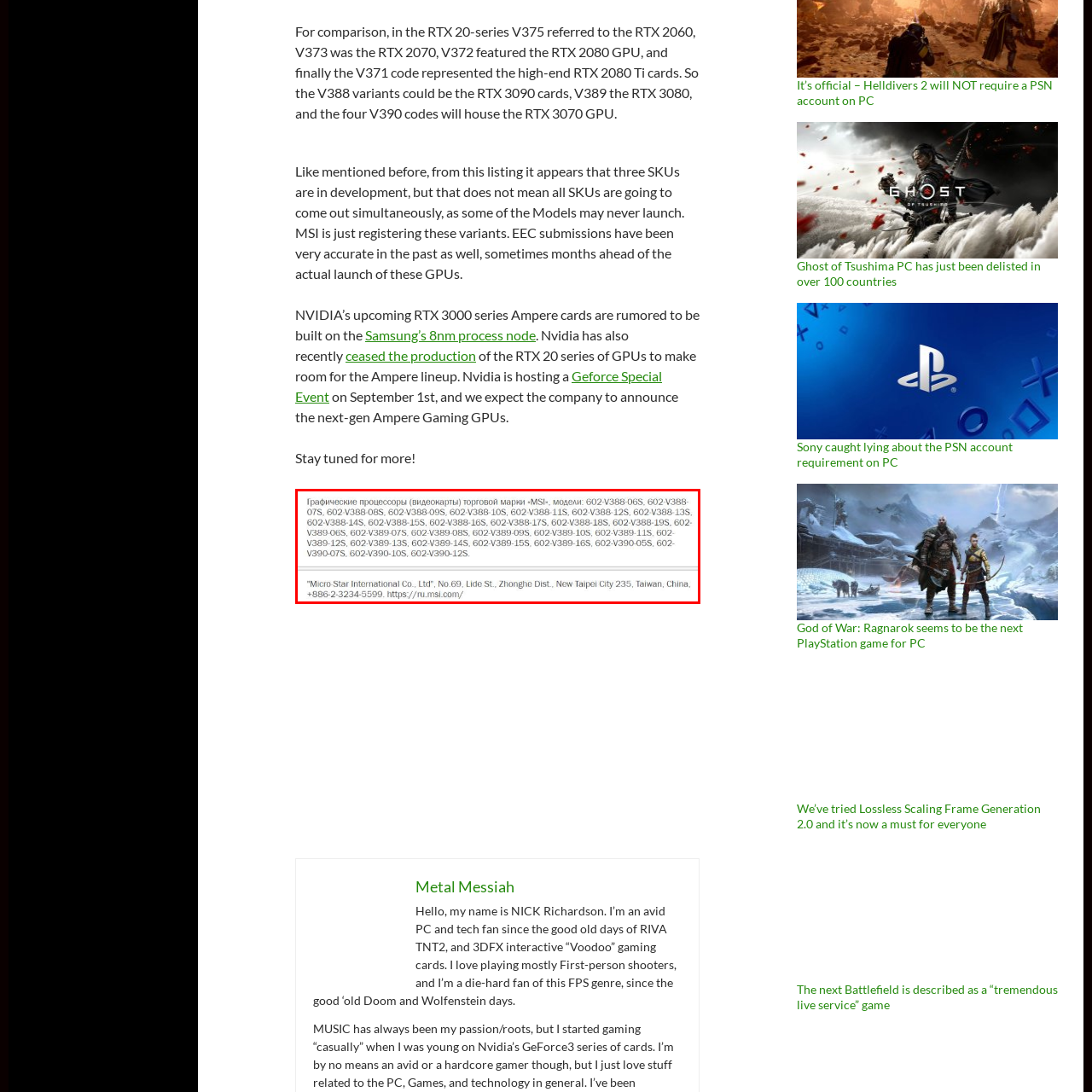Focus on the image marked by the red bounding box and offer an in-depth answer to the subsequent question based on the visual content: What is the purpose of the image?

The image displays a list of graphics card models from MSI, along with their specifications and performance characteristics, and also provides contact information for the manufacturer. This suggests that the purpose of the image is to inform potential buyers about the various models and the manufacturer's details, allowing them to make an informed decision.